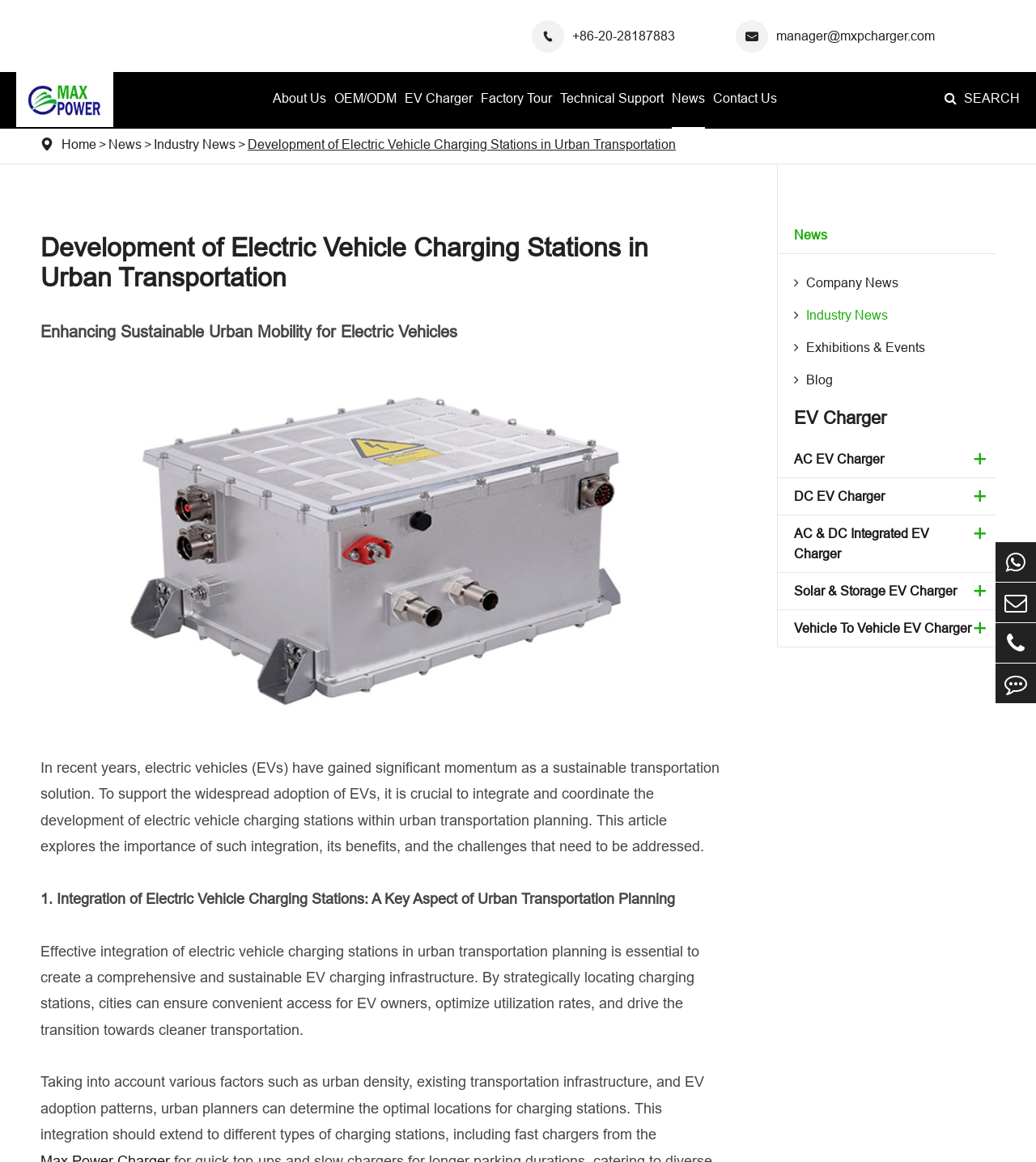Provide your answer in a single word or phrase: 
What is the purpose of integrating electric vehicle charging stations in urban transportation planning?

To create a comprehensive and sustainable EV charging infrastructure